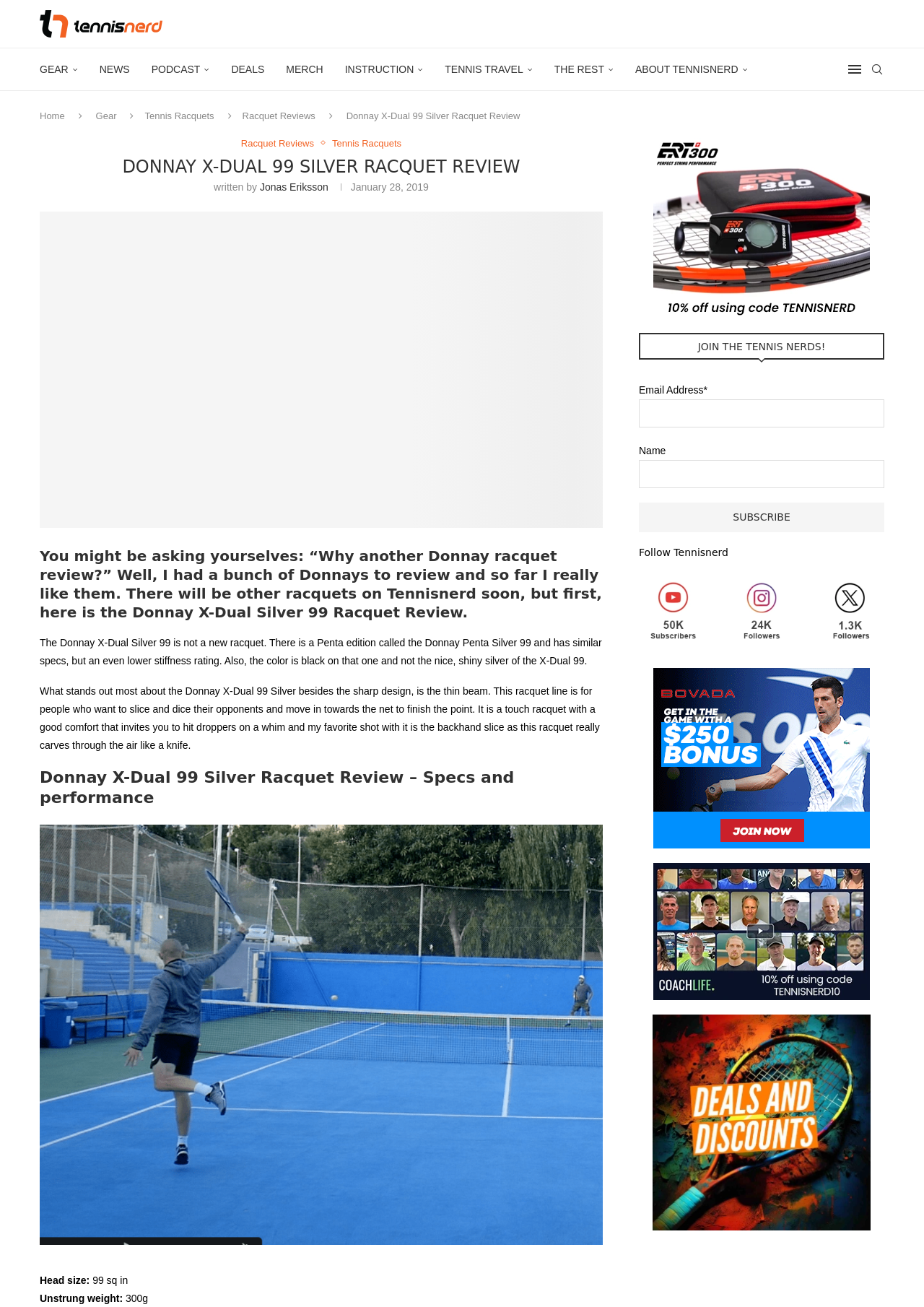Please find the bounding box for the following UI element description. Provide the coordinates in (top-left x, top-left y, bottom-right x, bottom-right y) format, with values between 0 and 1: value="Subscribe"

[0.691, 0.385, 0.957, 0.407]